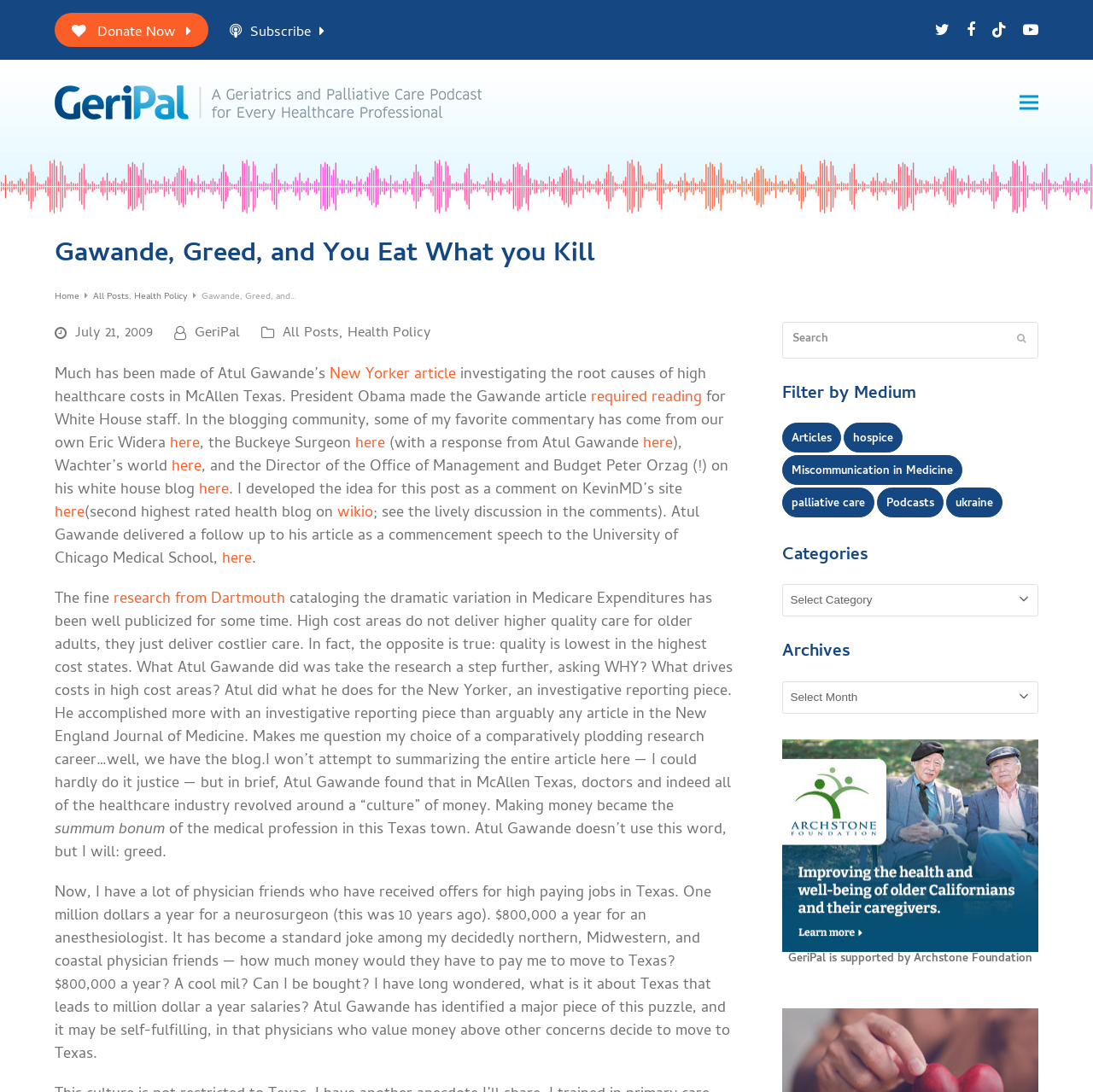Pinpoint the bounding box coordinates of the element you need to click to execute the following instruction: "Click on the Facebook link". The bounding box should be represented by four float numbers between 0 and 1, in the format [left, top, right, bottom].

None